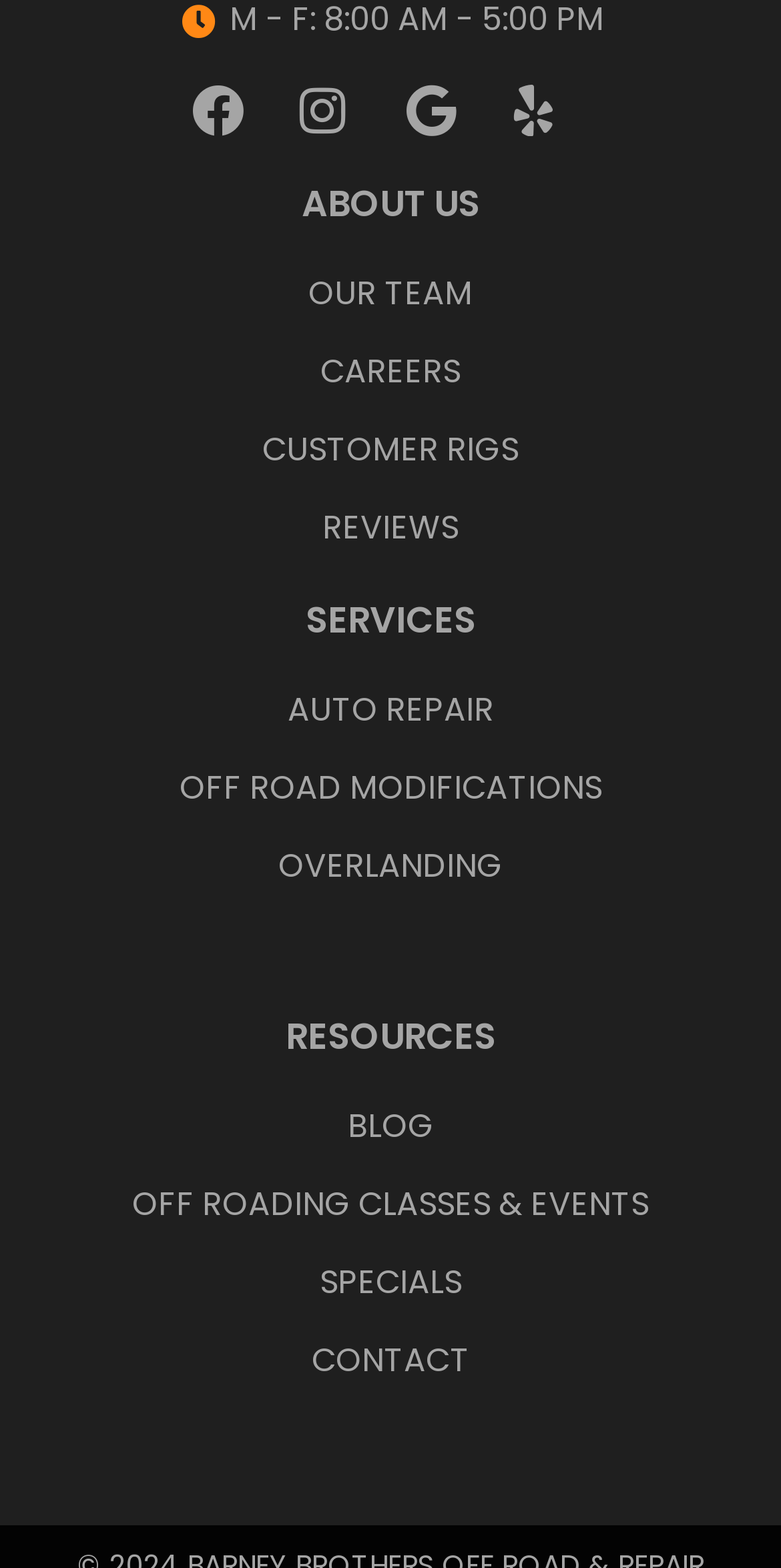What is the section above 'RESOURCES'?
Relying on the image, give a concise answer in one word or a brief phrase.

SERVICES